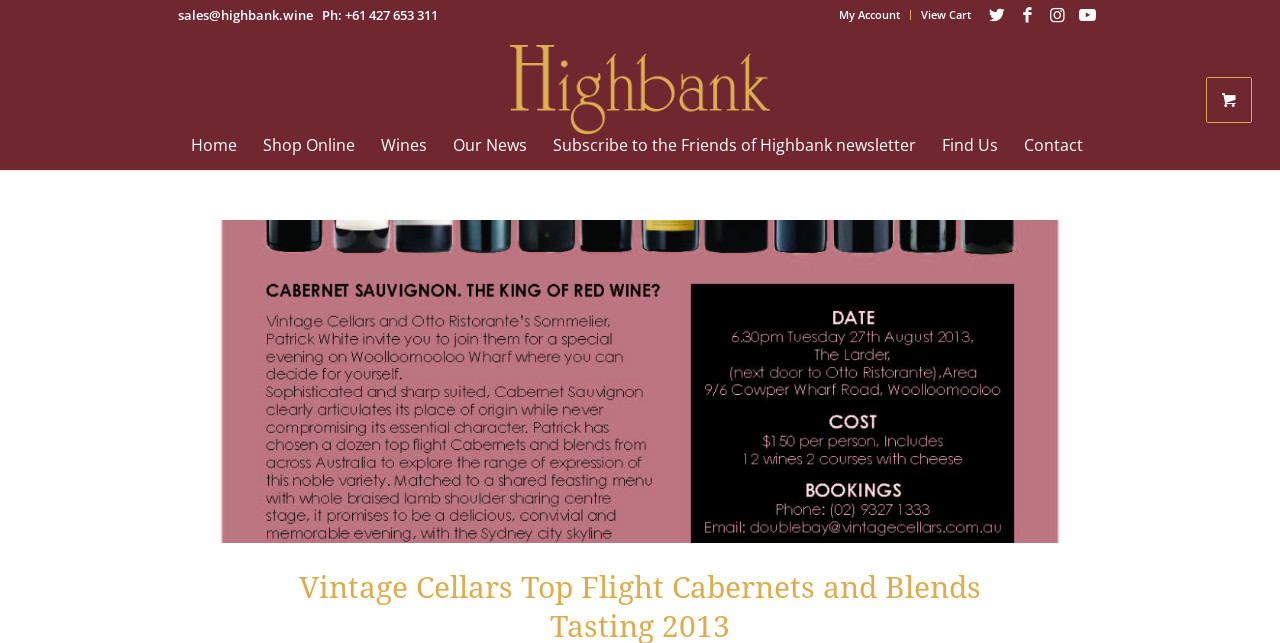Respond to the question below with a single word or phrase: How many links are there in the top-right corner?

3